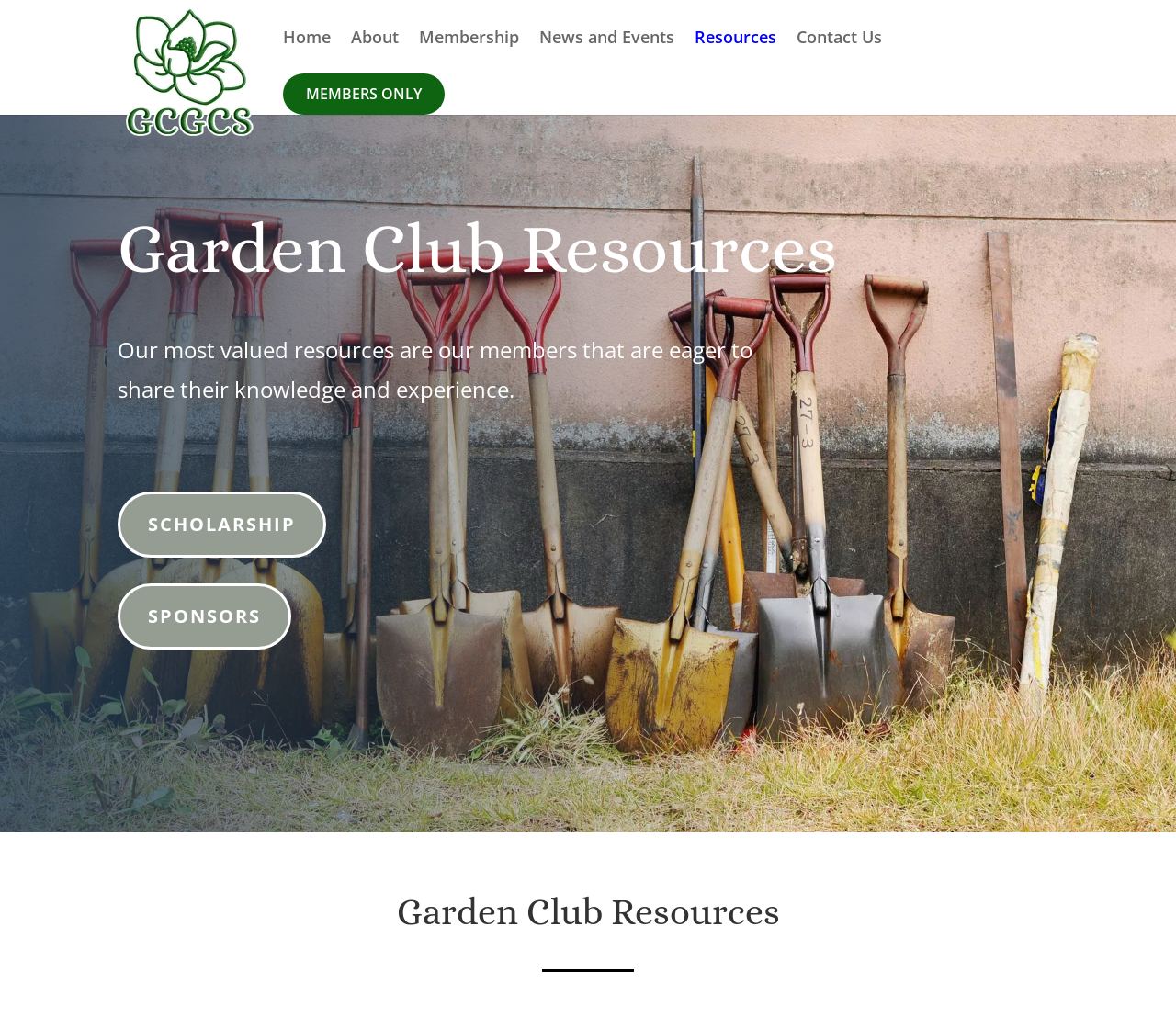Please determine the bounding box coordinates of the clickable area required to carry out the following instruction: "go to home page". The coordinates must be four float numbers between 0 and 1, represented as [left, top, right, bottom].

[0.241, 0.03, 0.281, 0.072]